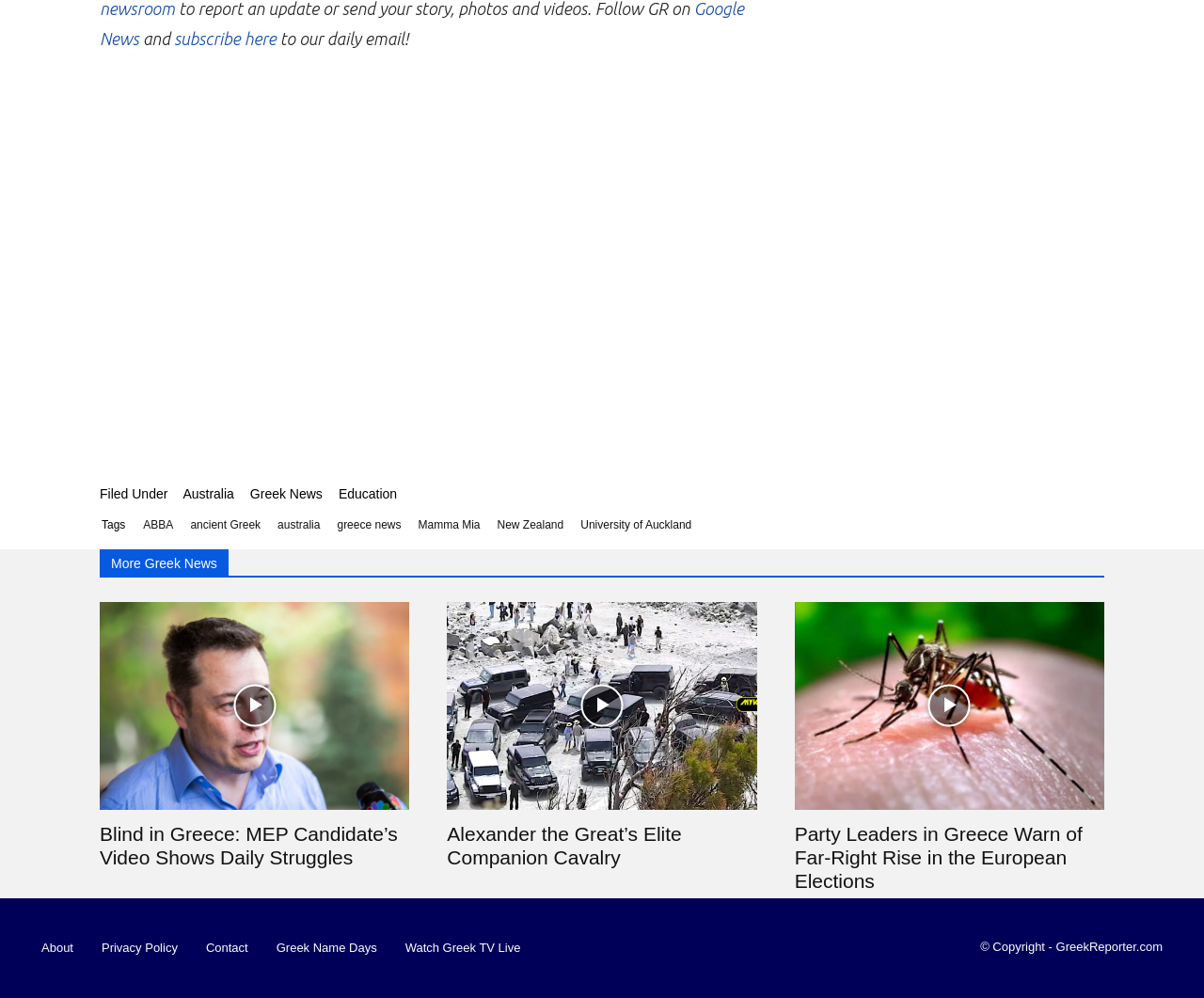What is the name of the musical mentioned on the webpage?
Answer the question with as much detail as you can, using the image as a reference.

I found the answer by looking at the list of tags which includes 'Mamma Mia'.